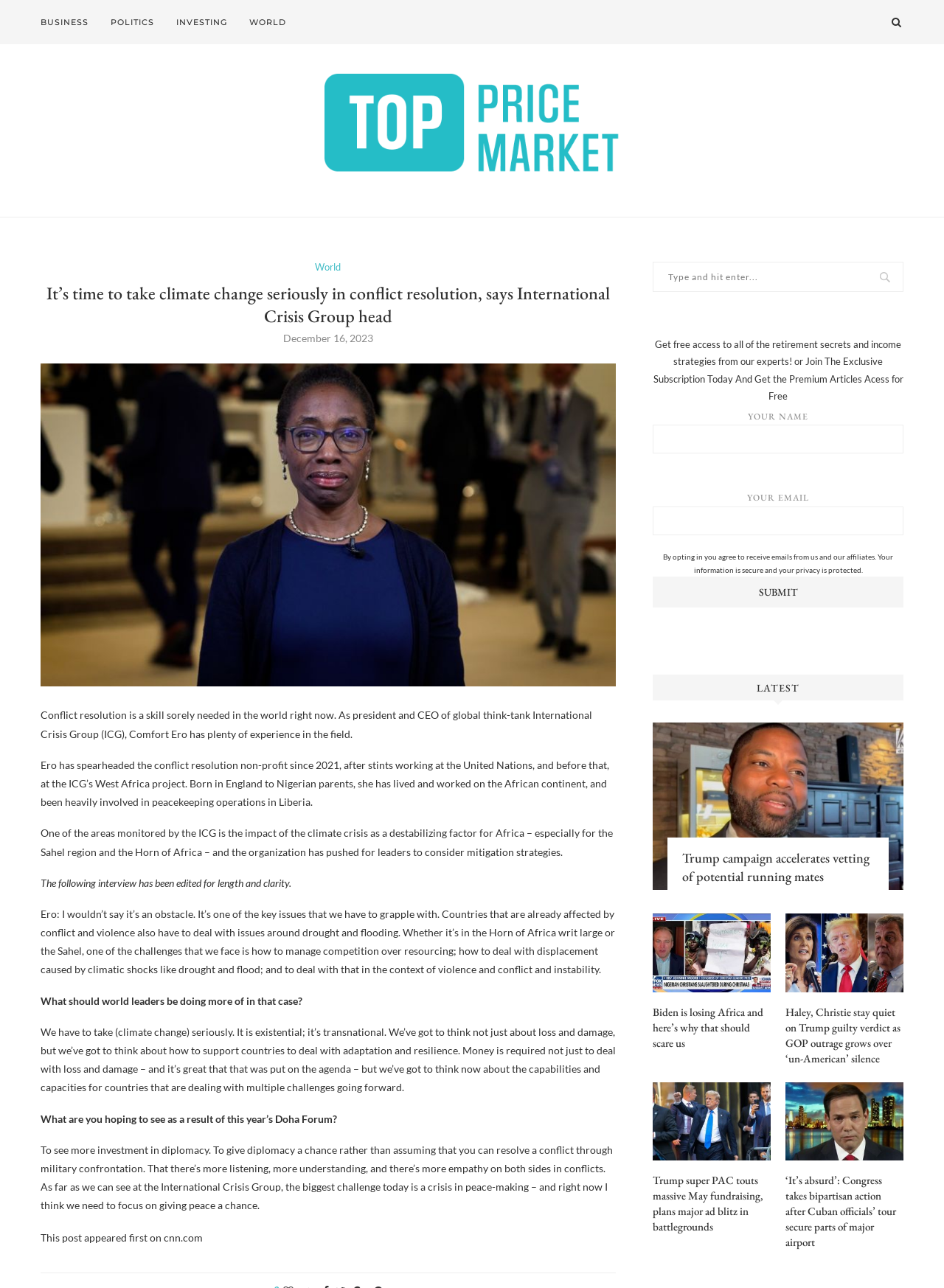Identify the bounding box coordinates of the specific part of the webpage to click to complete this instruction: "Read the latest news on Trump campaign".

[0.691, 0.561, 0.957, 0.691]